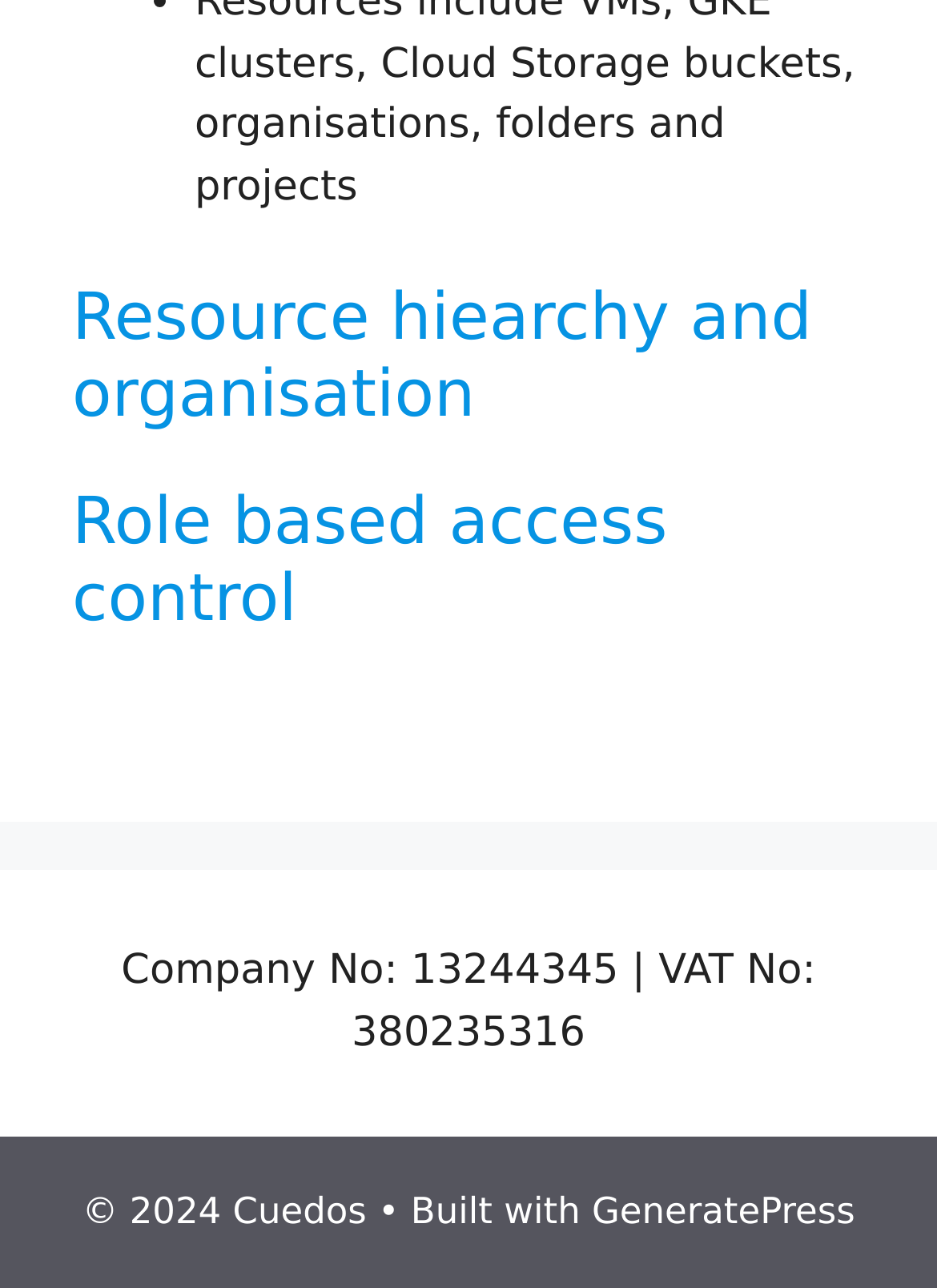What is the year of copyright?
Use the information from the image to give a detailed answer to the question.

The year of copyright can be found at the bottom of the webpage, where it is written as '© 2024 Cuedos'.